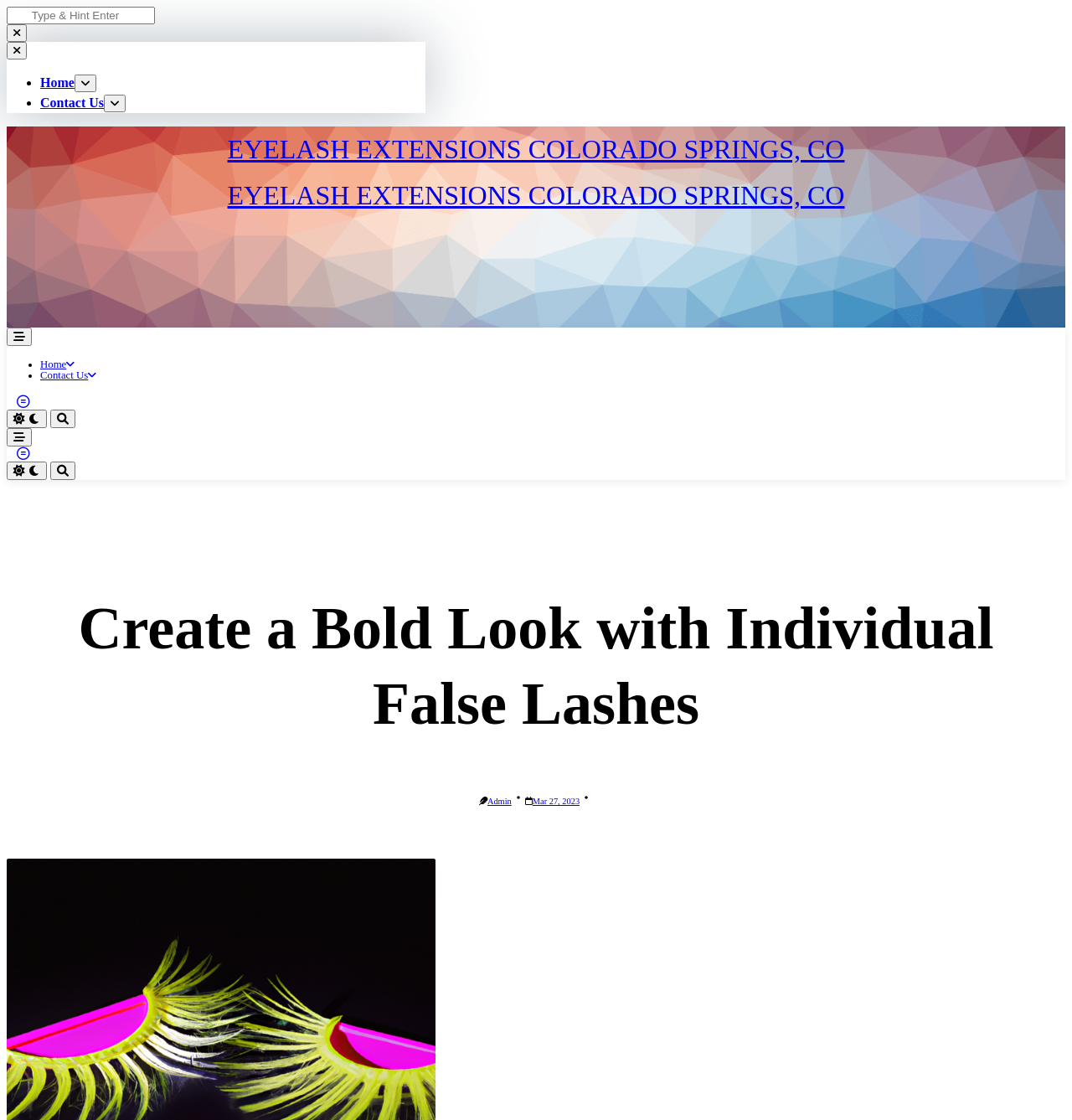What is the function of the button with the '' icon?
Please answer the question as detailed as possible based on the image.

The button with the '' icon is located at the top of the webpage, and it is likely a navigation button. The icon '' is commonly used to represent navigation or direction.